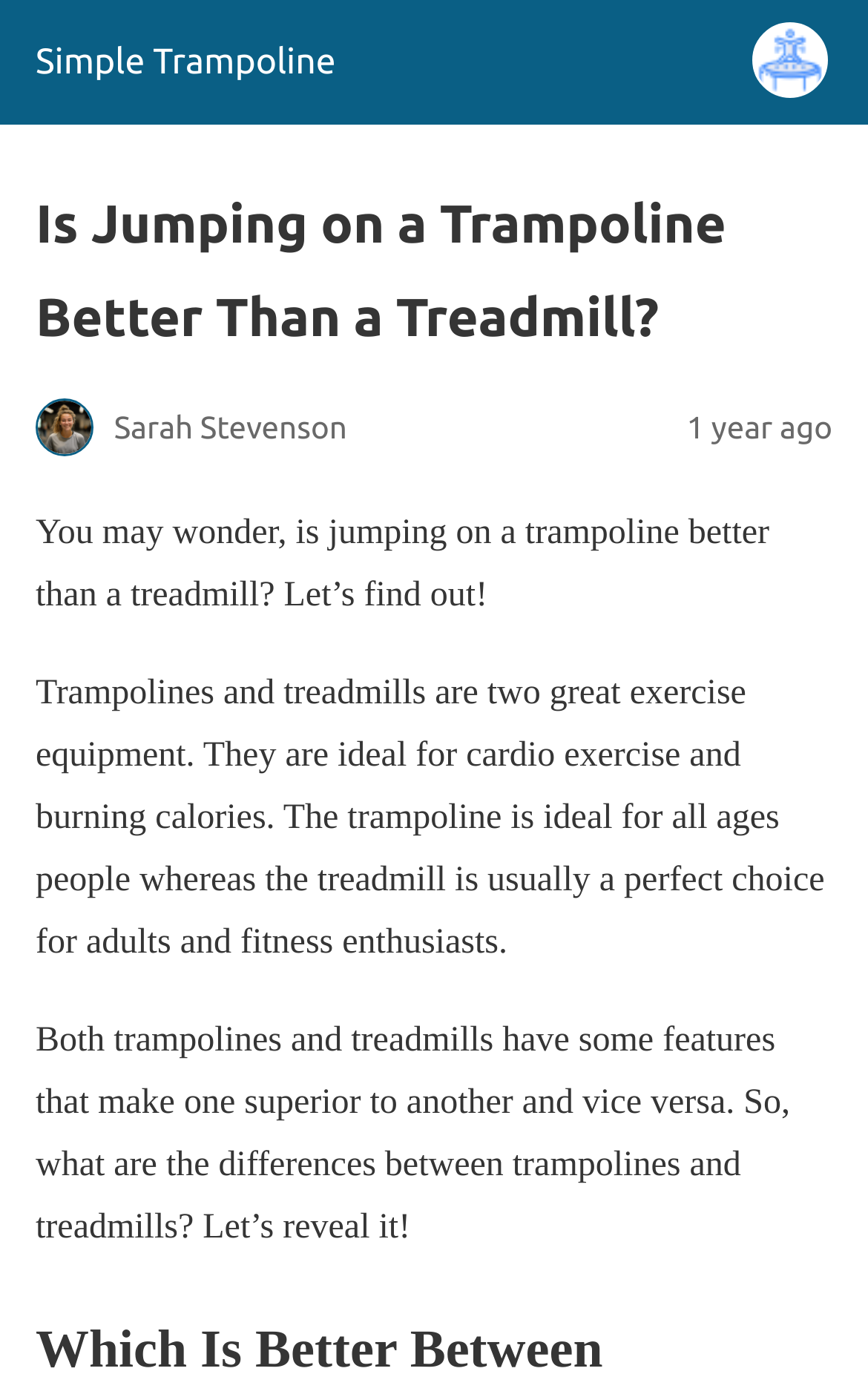Given the content of the image, can you provide a detailed answer to the question?
What is the age range for trampolines?

According to the text, trampolines are ideal for all ages people, which implies that trampolines can be used by people of any age.